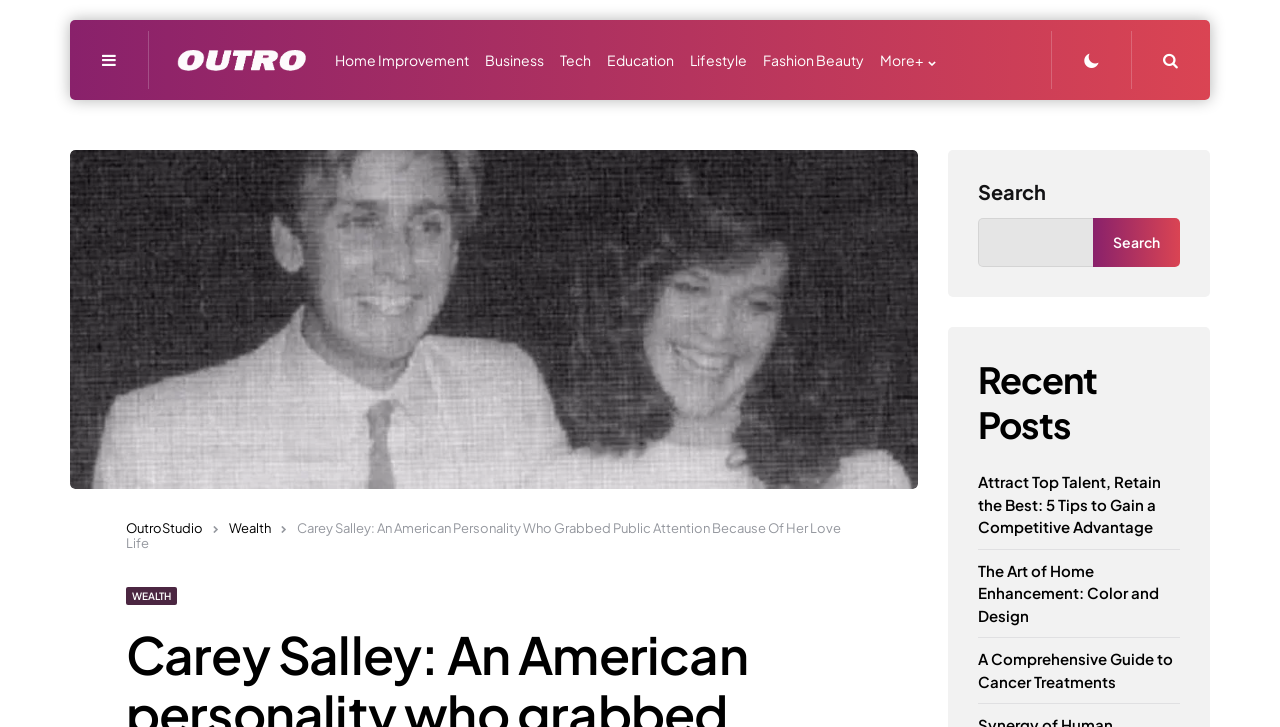How many categories are available in the menu?
Please provide a comprehensive answer based on the details in the screenshot.

I counted the number of links in the menu section, which are 'Home Improvement', 'Business', 'Tech', 'Education', 'Lifestyle', 'Fashion Beauty', and 'More+'. There are 7 categories in total.